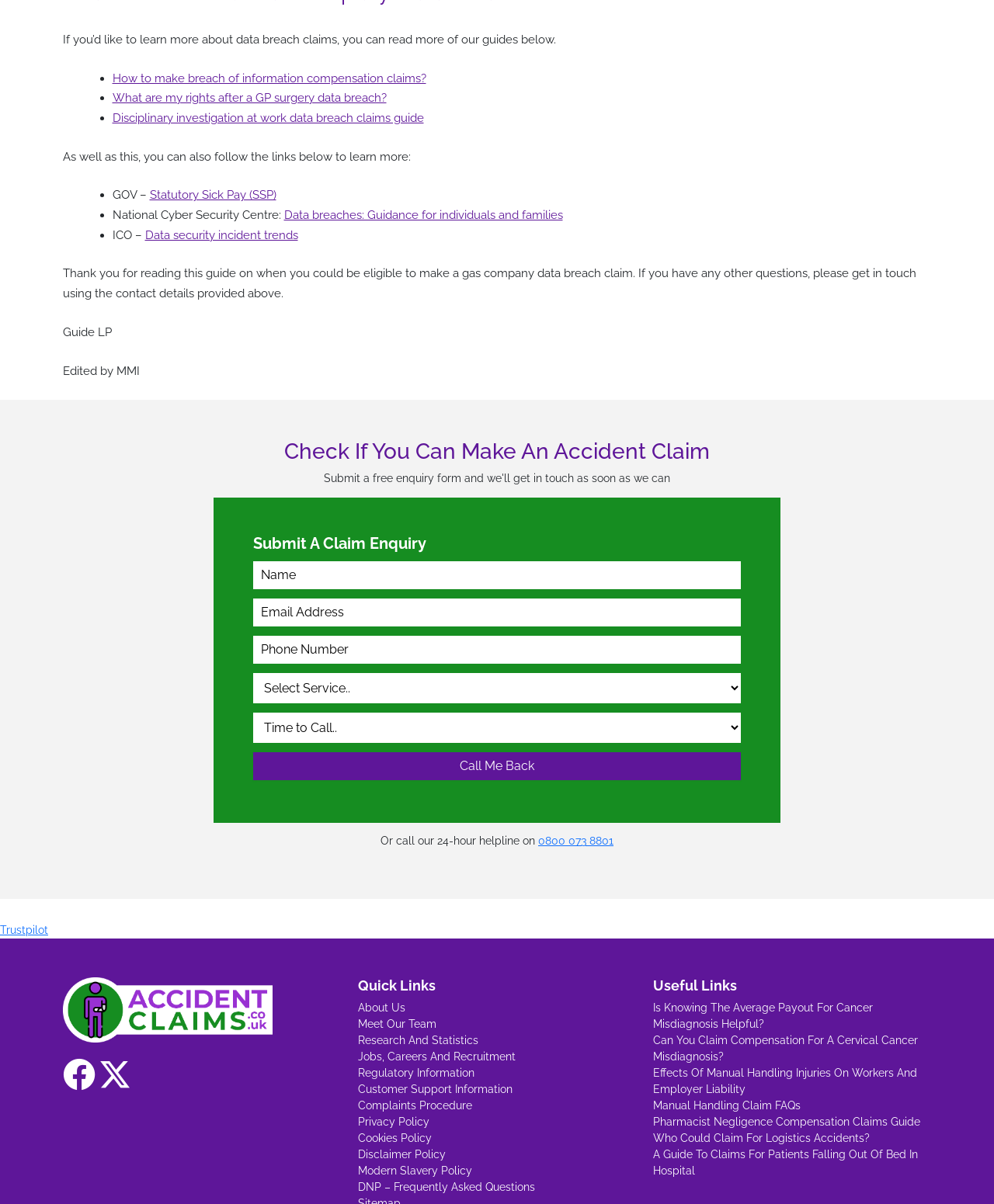What is the name of the rating system displayed at the bottom of the webpage?
Please answer using one word or phrase, based on the screenshot.

Trustpilot